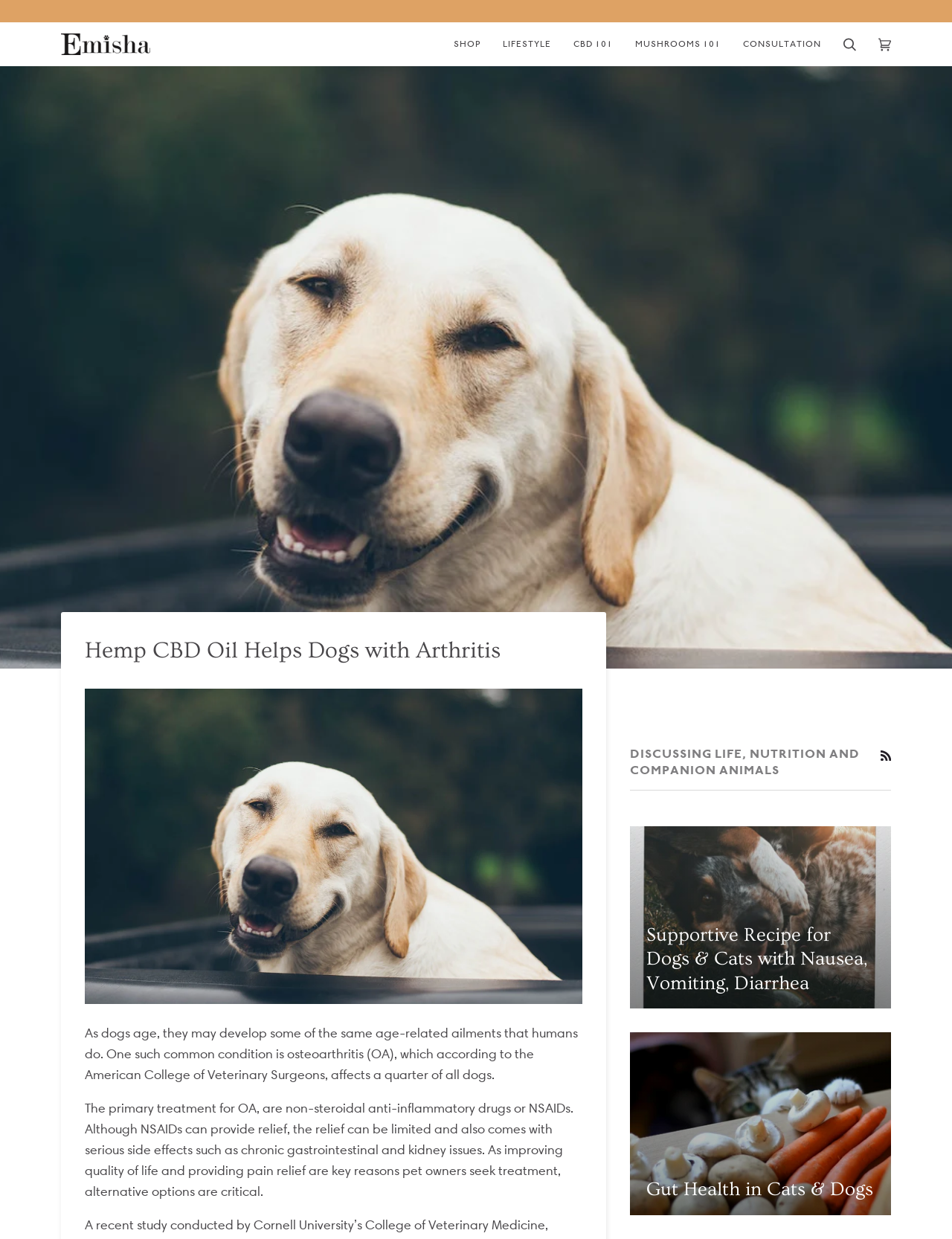Identify the bounding box coordinates for the UI element described as: "CBD 101".

[0.591, 0.018, 0.655, 0.054]